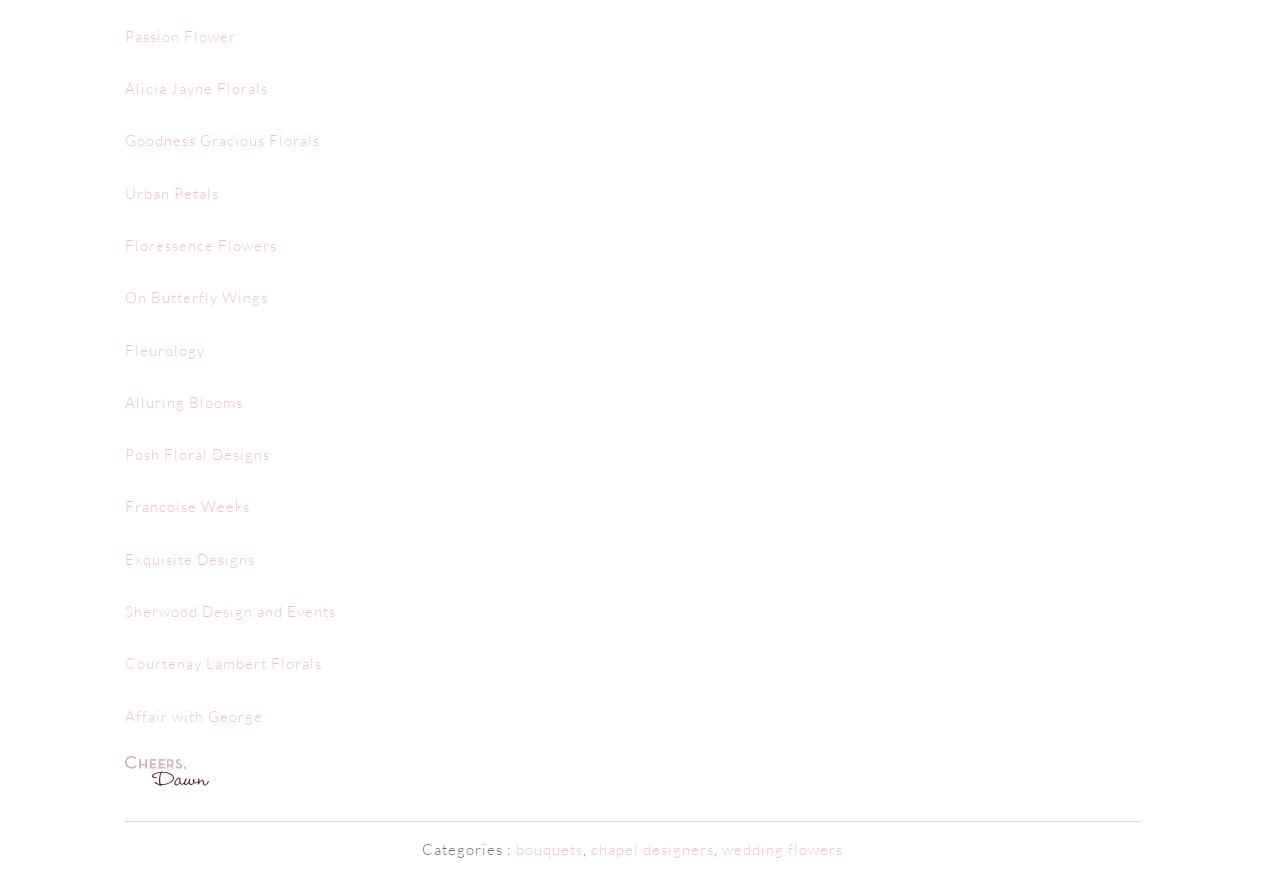Please examine the image and answer the question with a detailed explanation:
What is the last element on the webpage?

The last element on the webpage is the footer section, which contains links to categories and other information.